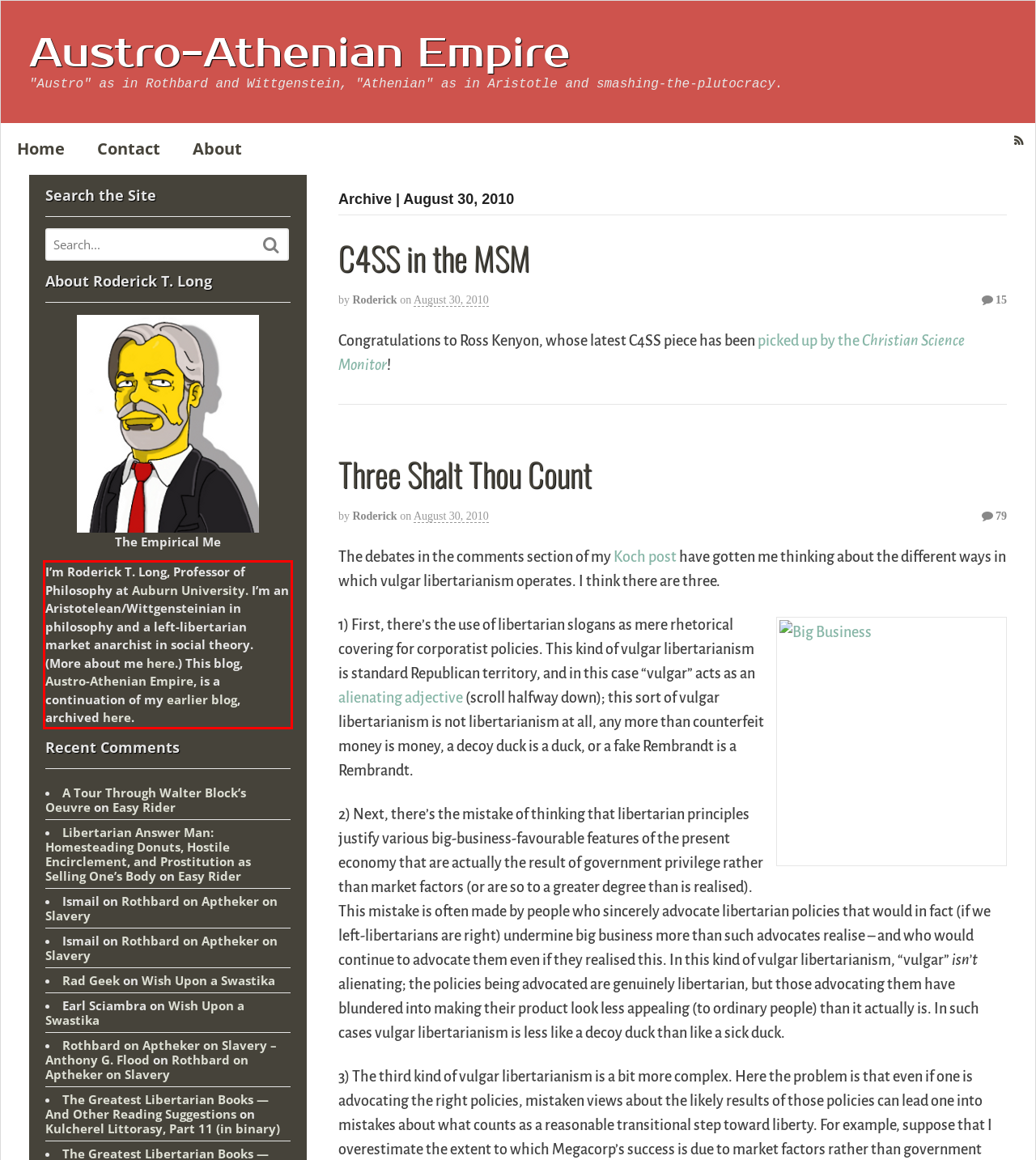Identify the red bounding box in the webpage screenshot and perform OCR to generate the text content enclosed.

I’m Roderick T. Long, Professor of Philosophy at Auburn University. I’m an Aristotelean/Wittgensteinian in philosophy and a left-libertarian market anarchist in social theory. (More about me here.) This blog, Austro-Athenian Empire, is a continuation of my earlier blog, archived here.